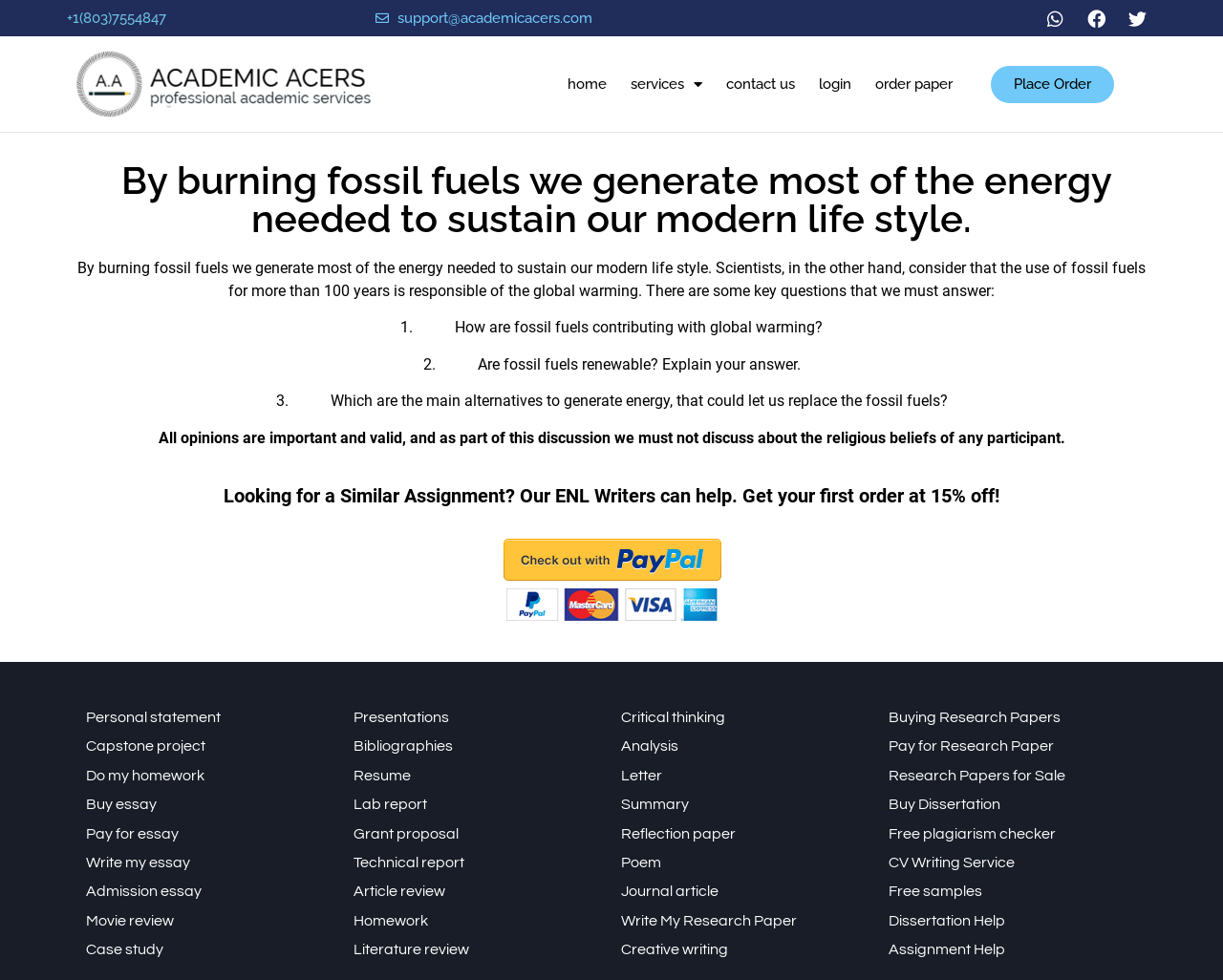Identify the main heading from the webpage and provide its text content.

 By burning fossil fuels we generate most of the energy needed to sustain our modern life style.